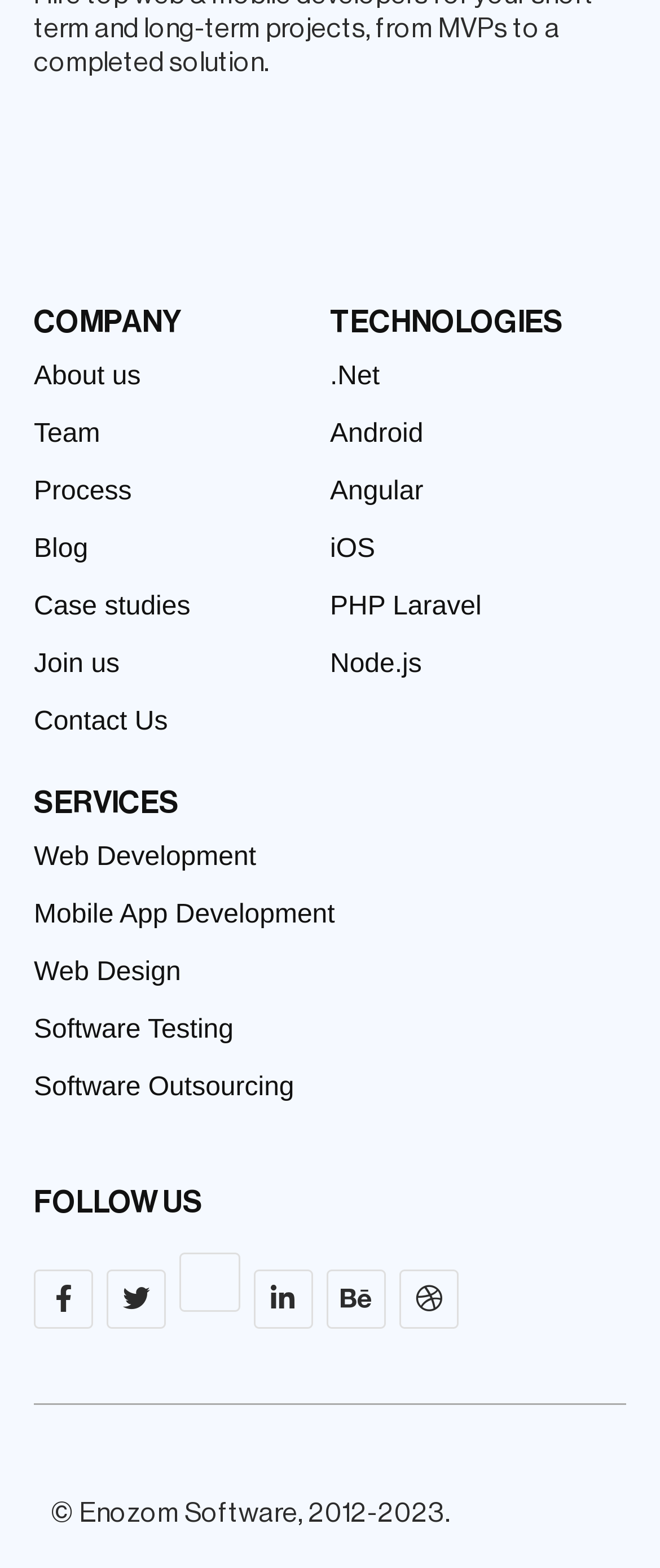Answer the following query concisely with a single word or phrase:
What is the last link under the 'SERVICES' heading?

Software Outsourcing